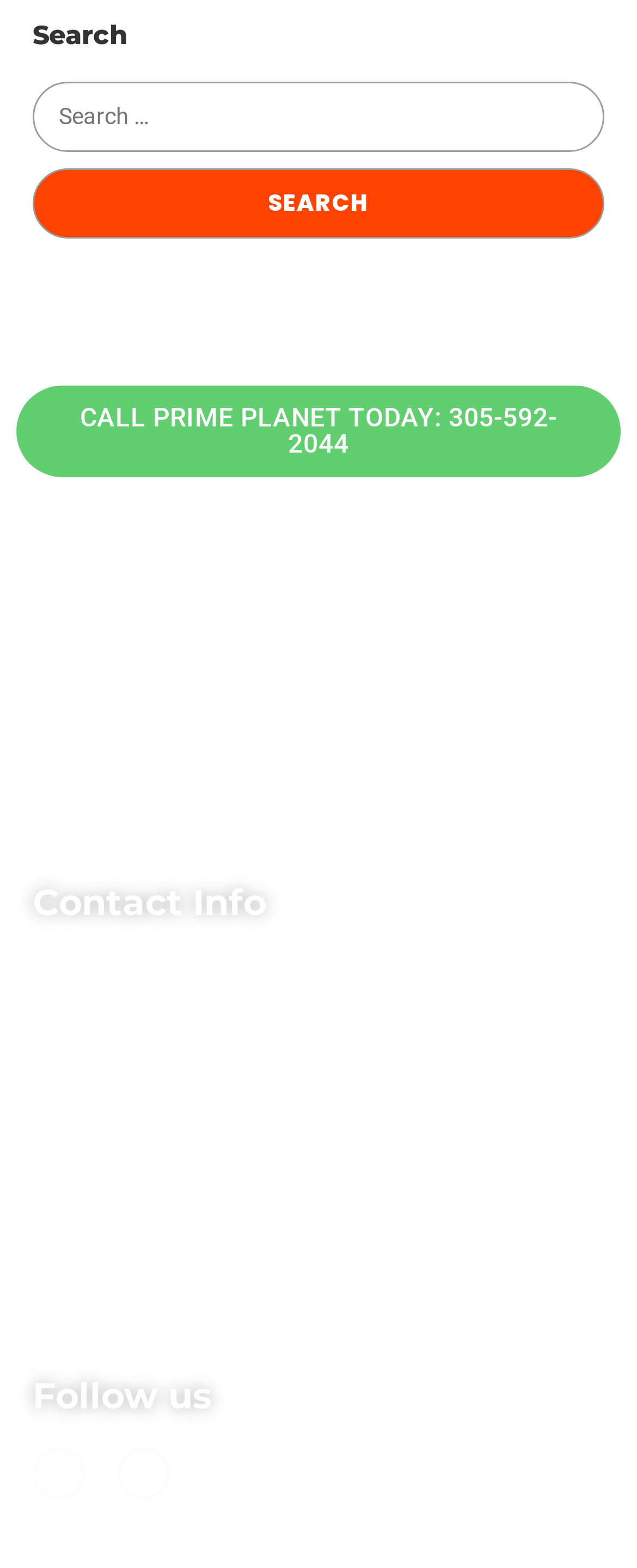Identify the bounding box coordinates of the section to be clicked to complete the task described by the following instruction: "Send an email to Prime Fresh Products". The coordinates should be four float numbers between 0 and 1, formatted as [left, top, right, bottom].

[0.051, 0.77, 0.685, 0.789]